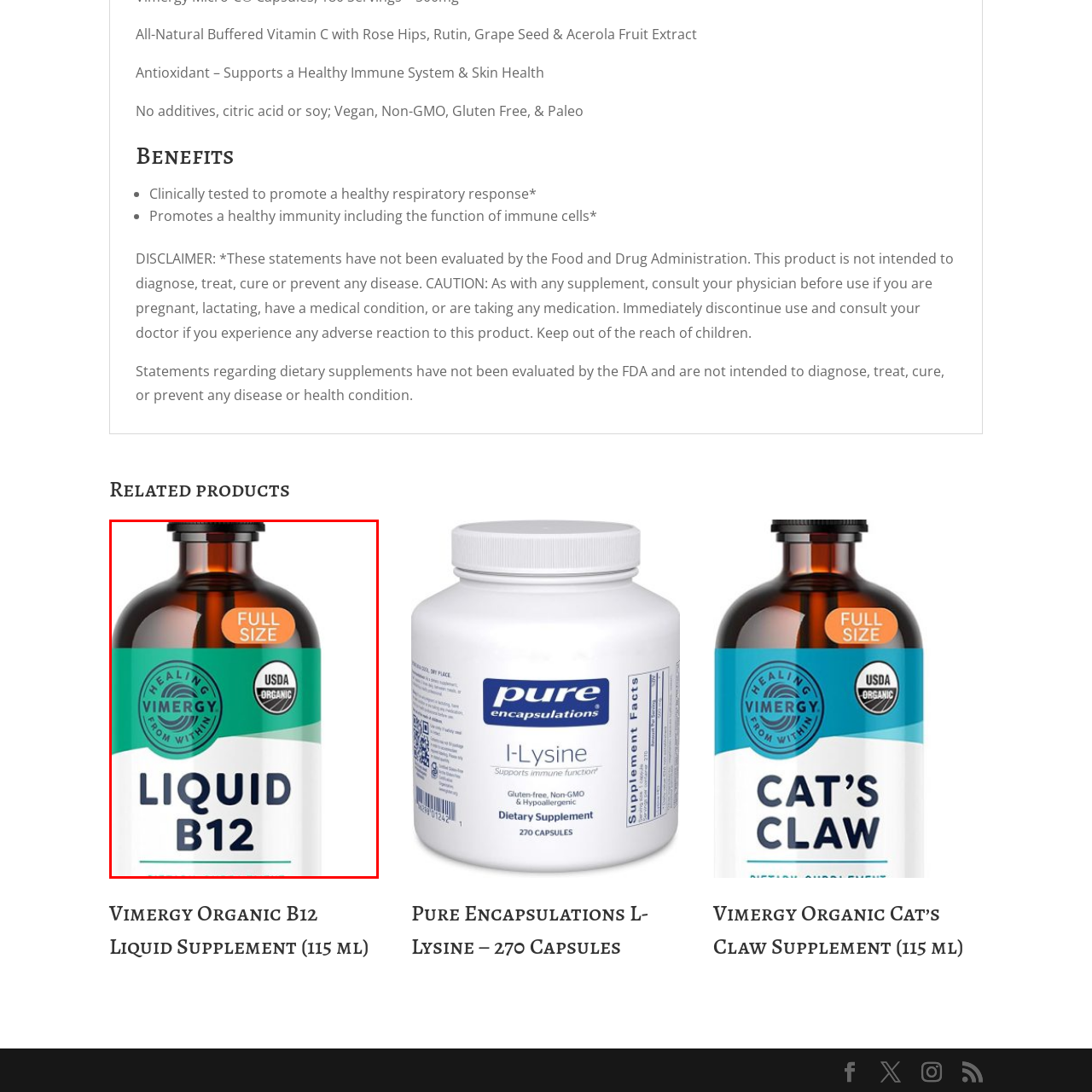Elaborate on the contents of the image highlighted by the red boundary in detail.

The image showcases a bottle of Vimergy Organic Liquid B12 Supplement, prominently labeled as "FULL SIZE" and marked with a USDA Organic seal. The sleek design features a dark amber glass bottle, typical for liquid supplements, emphasizing its organic nature. The product name "LIQUID B12" is clearly displayed in bold, contrasting lettering, making it easy for consumers to identify its purpose. This dietary supplement is positioned to support energy levels and overall health, appealing to individuals seeking natural ways to boost their vitamin B12 intake.